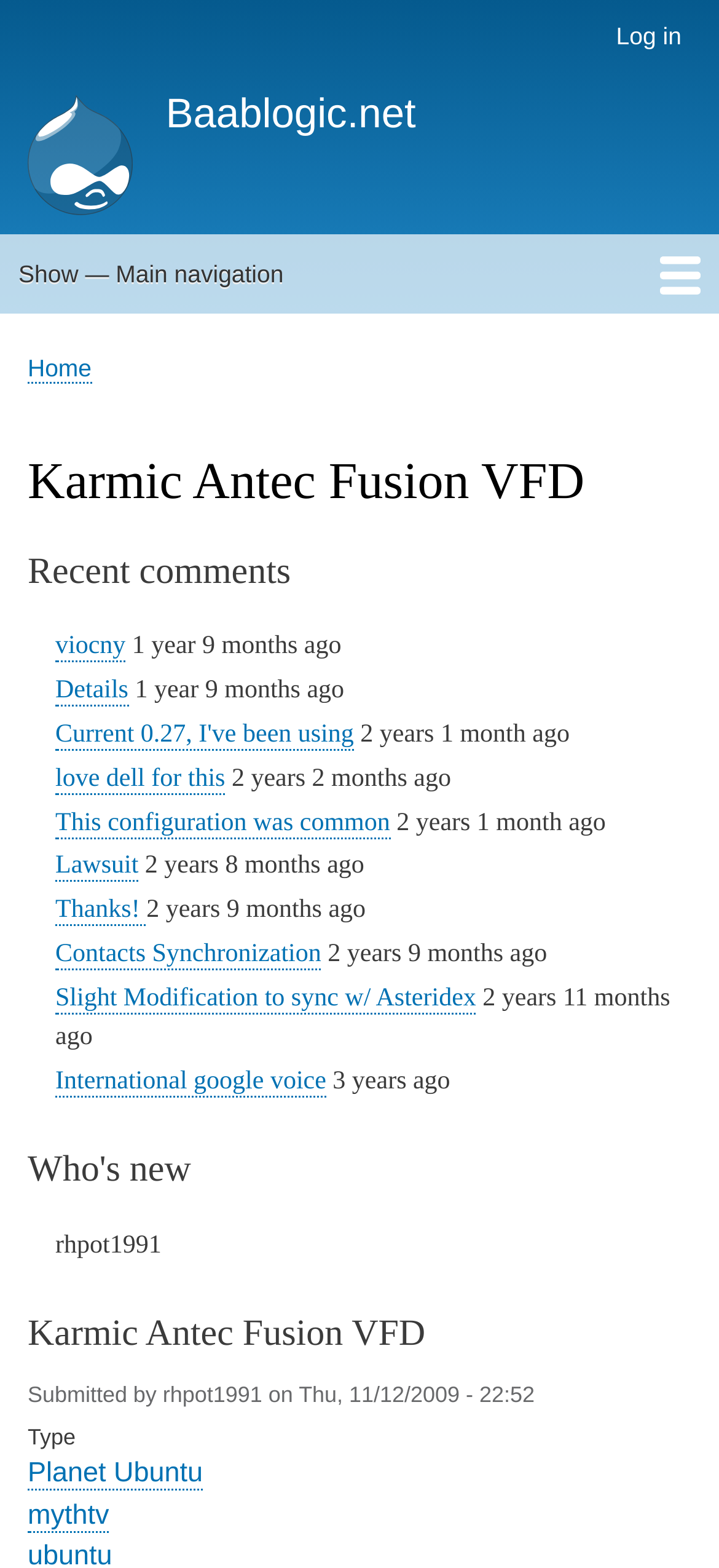Can you determine the bounding box coordinates of the area that needs to be clicked to fulfill the following instruction: "Visit Planet Ubuntu"?

[0.038, 0.93, 0.282, 0.951]